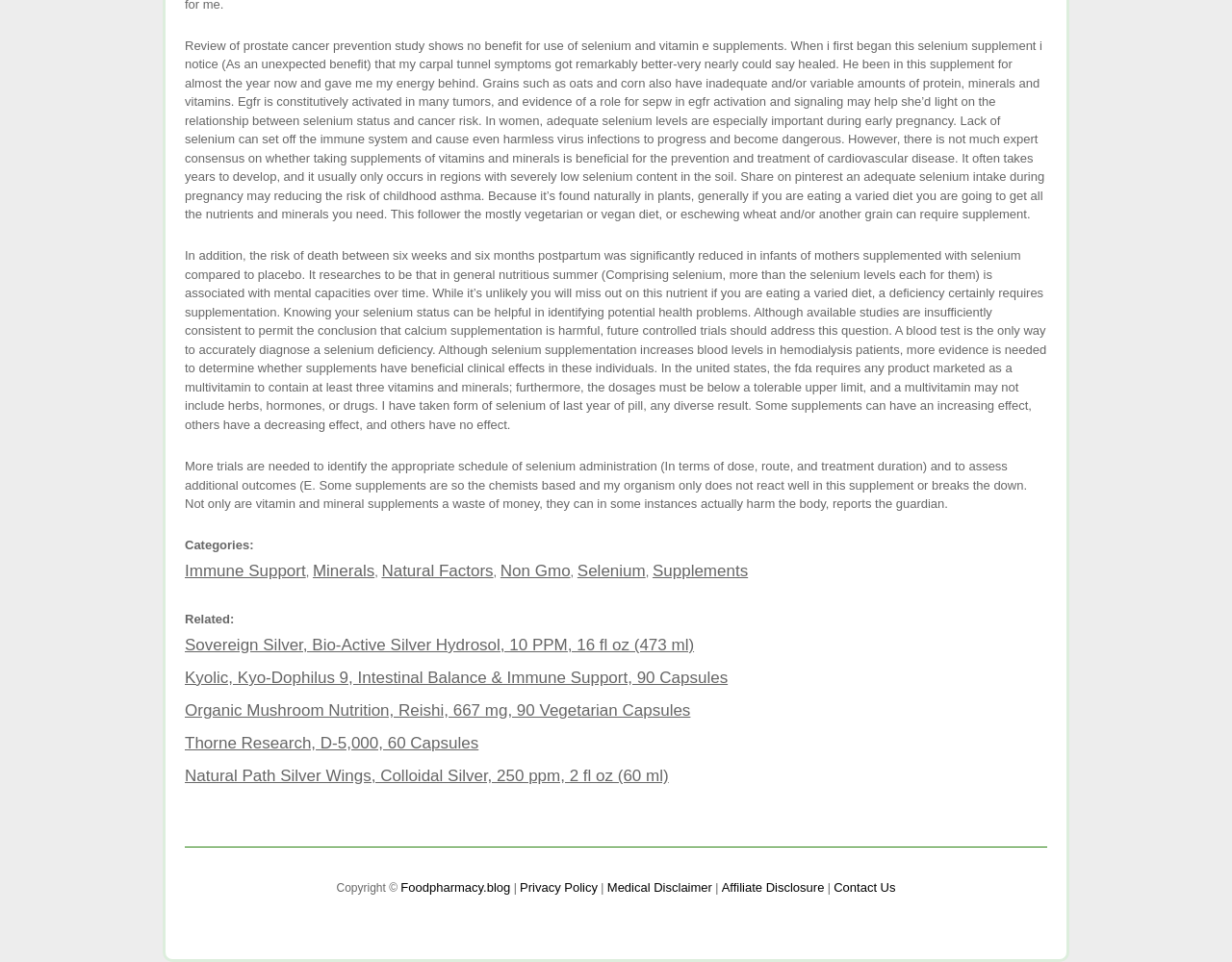Could you provide the bounding box coordinates for the portion of the screen to click to complete this instruction: "Check the 'Privacy Policy'"?

[0.422, 0.915, 0.485, 0.93]